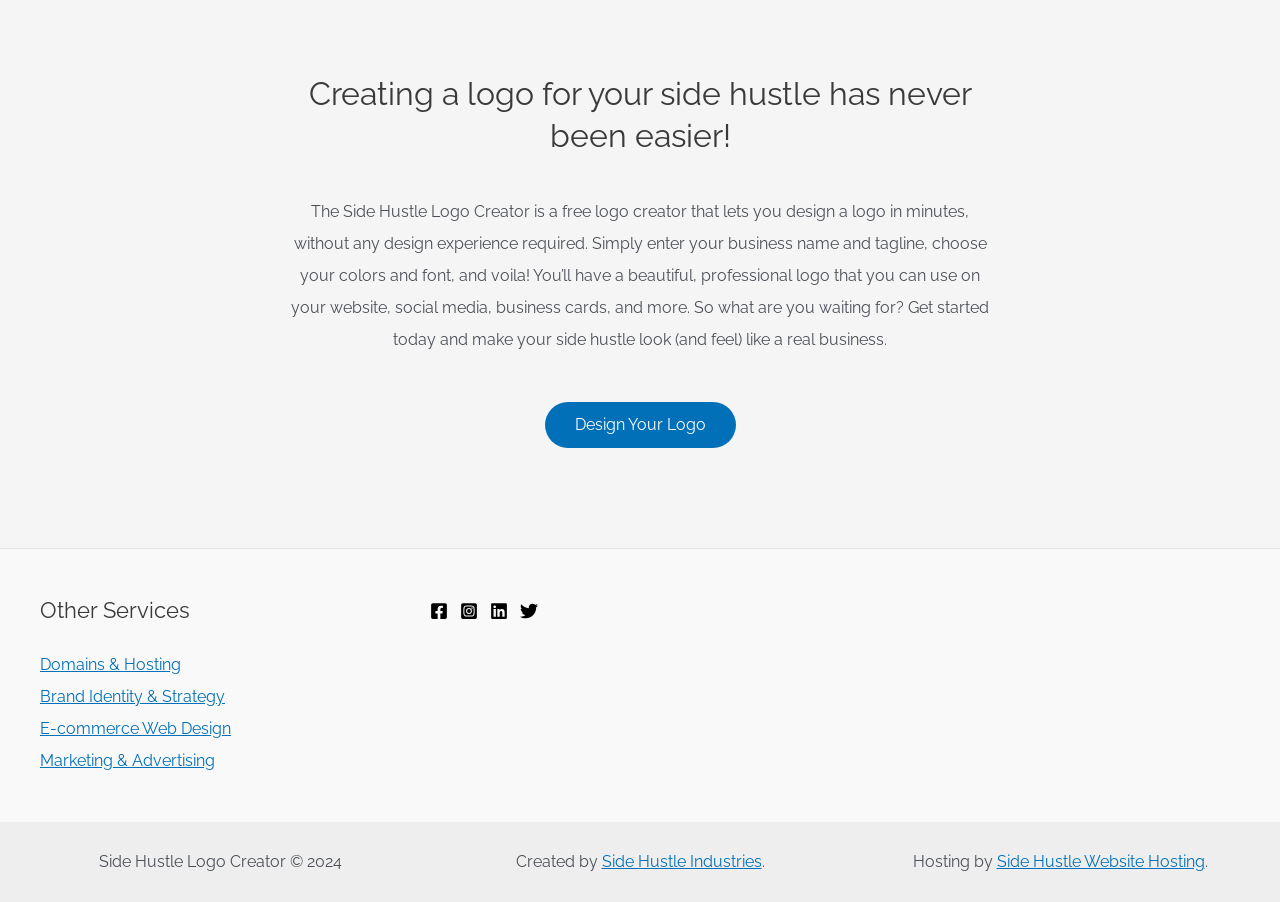Please specify the bounding box coordinates of the element that should be clicked to execute the given instruction: 'Check out e-commerce web design services'. Ensure the coordinates are four float numbers between 0 and 1, expressed as [left, top, right, bottom].

[0.031, 0.797, 0.18, 0.818]